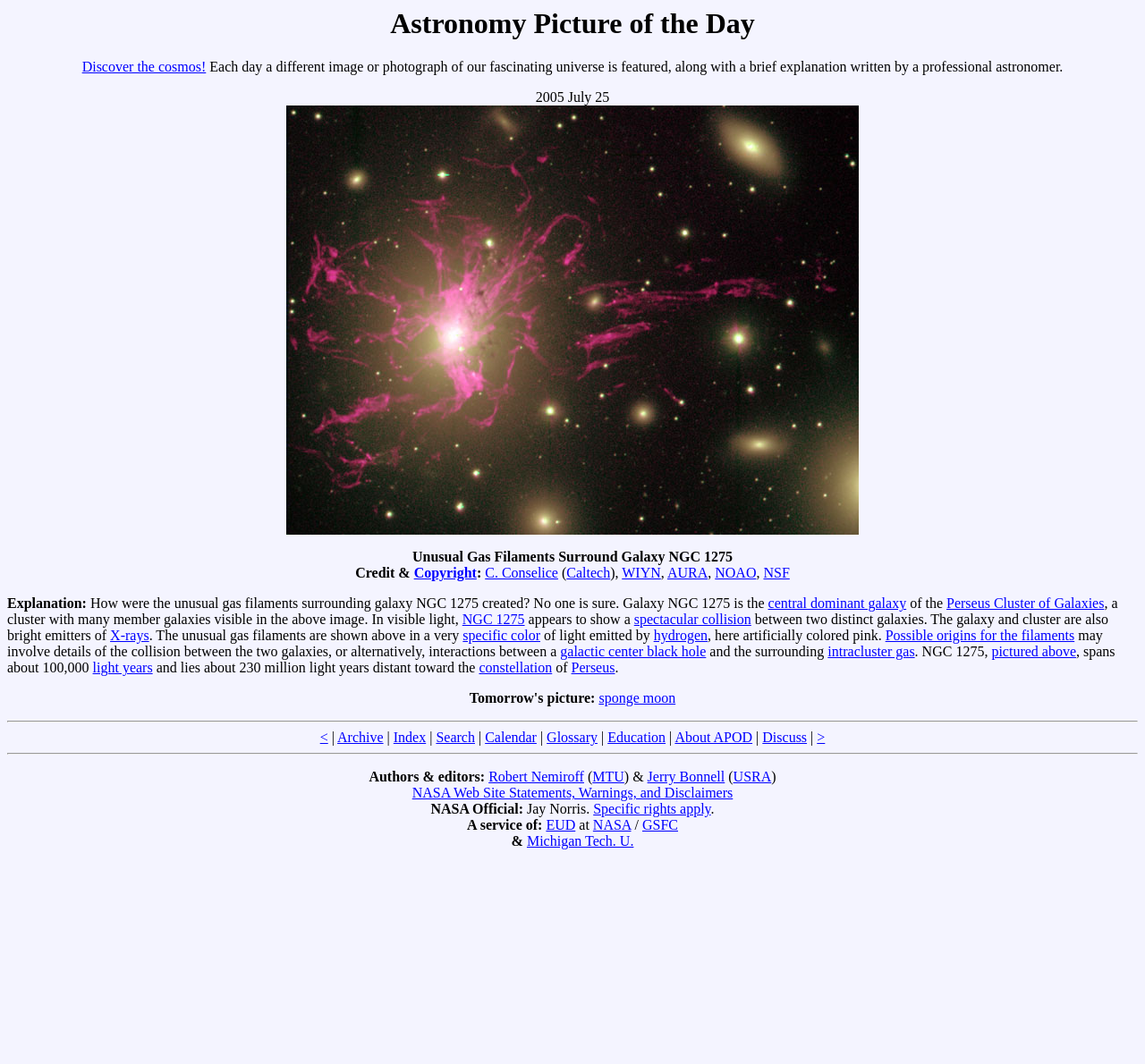From the element description: "C. Conselice", extract the bounding box coordinates of the UI element. The coordinates should be expressed as four float numbers between 0 and 1, in the order [left, top, right, bottom].

[0.424, 0.531, 0.487, 0.546]